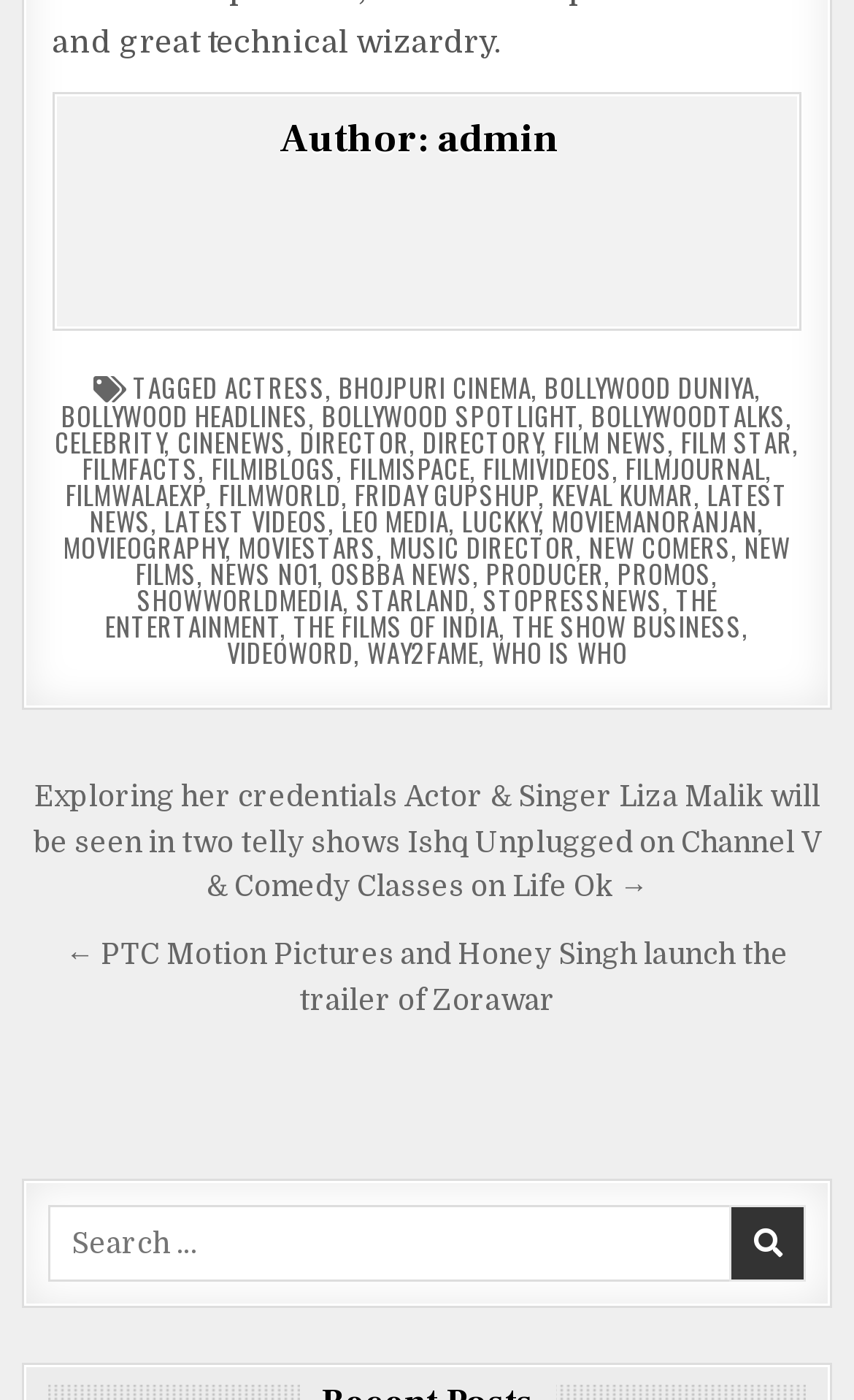Find the bounding box coordinates of the element to click in order to complete this instruction: "Click on the link to read about Liza Malik". The bounding box coordinates must be four float numbers between 0 and 1, denoted as [left, top, right, bottom].

[0.038, 0.557, 0.962, 0.645]